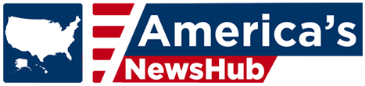Give an in-depth description of the image.

The image features the logo of "America's NewsHub," presented in a patriotic color scheme of red, white, and blue. The design includes a silhouette of the United States, emphasizing the news outlet's focus on American news and events. This logo reflects the platform's mission to provide comprehensive news coverage and serves as a recognizable symbol for its brand identity in journalism and media.